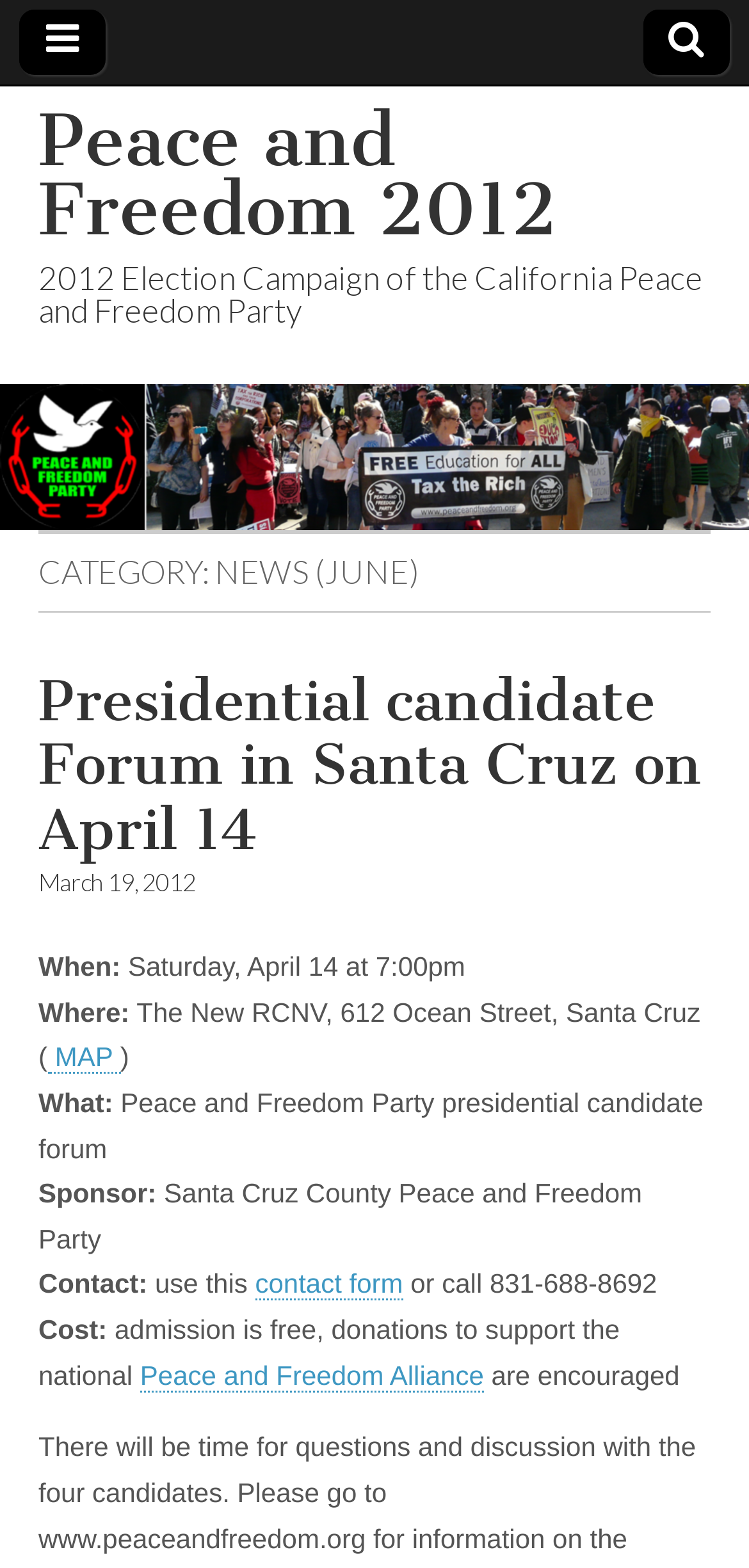Locate the bounding box of the UI element described in the following text: "contact form".

[0.341, 0.809, 0.538, 0.83]